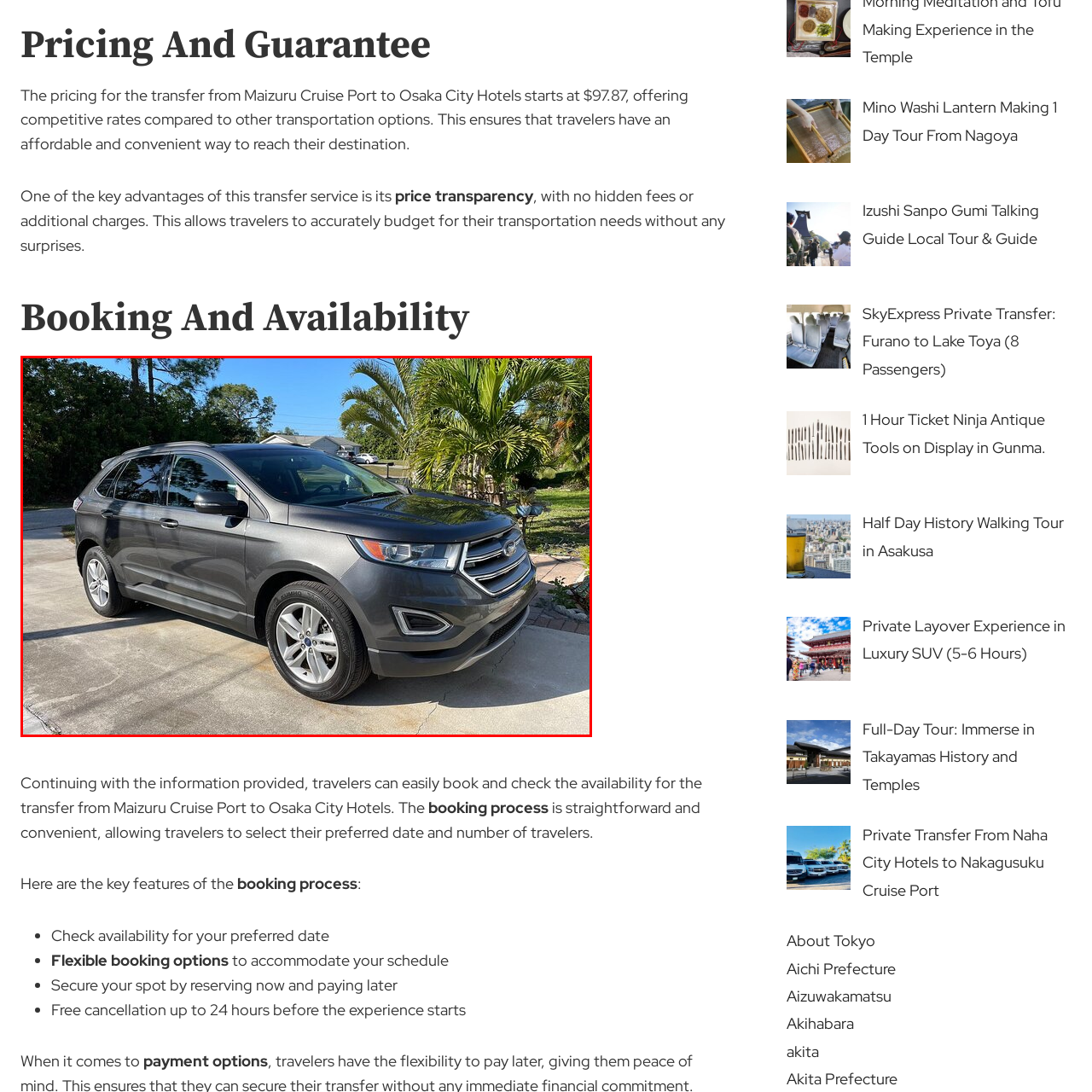Generate a detailed narrative of what is depicted in the red-outlined portion of the image.

The image features a sleek, gray Ford Edge SUV, showcasing its modern design and stylish profile. Positioned in a driveway, the vehicle is accented by its bold front grille and distinctive headlights, emphasizing its robust appeal. Surrounding the car are lush green palm trees, creating a tropical ambiance that complements the vehicle's sleek lines and polished exterior. The clear blue sky adds to the inviting atmosphere, suggesting a perfect day for travel. This SUV is part of a private transfer service from Maizuru Cruise Port to Osaka City Hotels, highlighting its suitability for comfortable and convenient transportation options, tailored to ensure a pleasant journey for travelers.